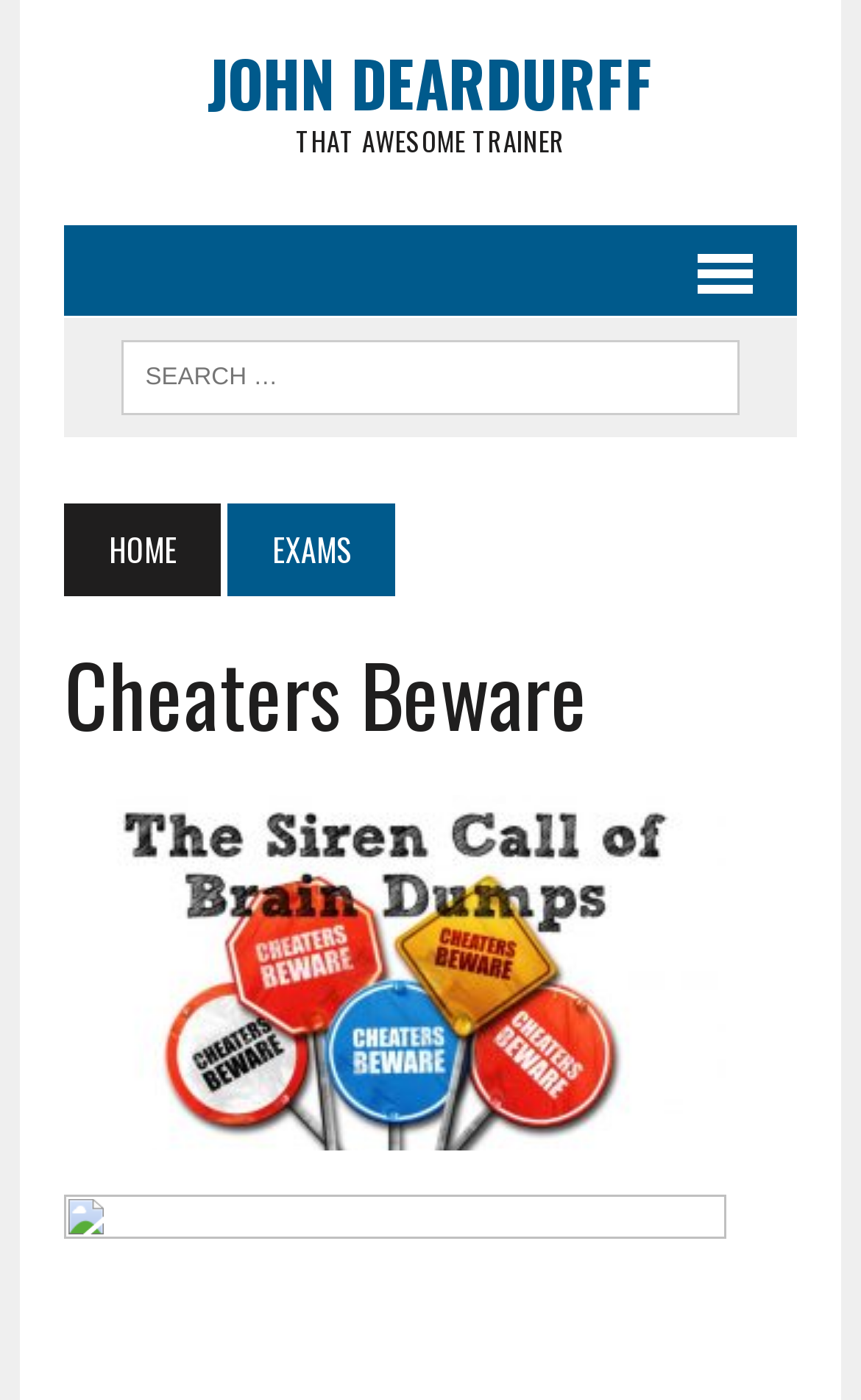Answer the question below using just one word or a short phrase: 
What is the purpose of the search box?

To search the website